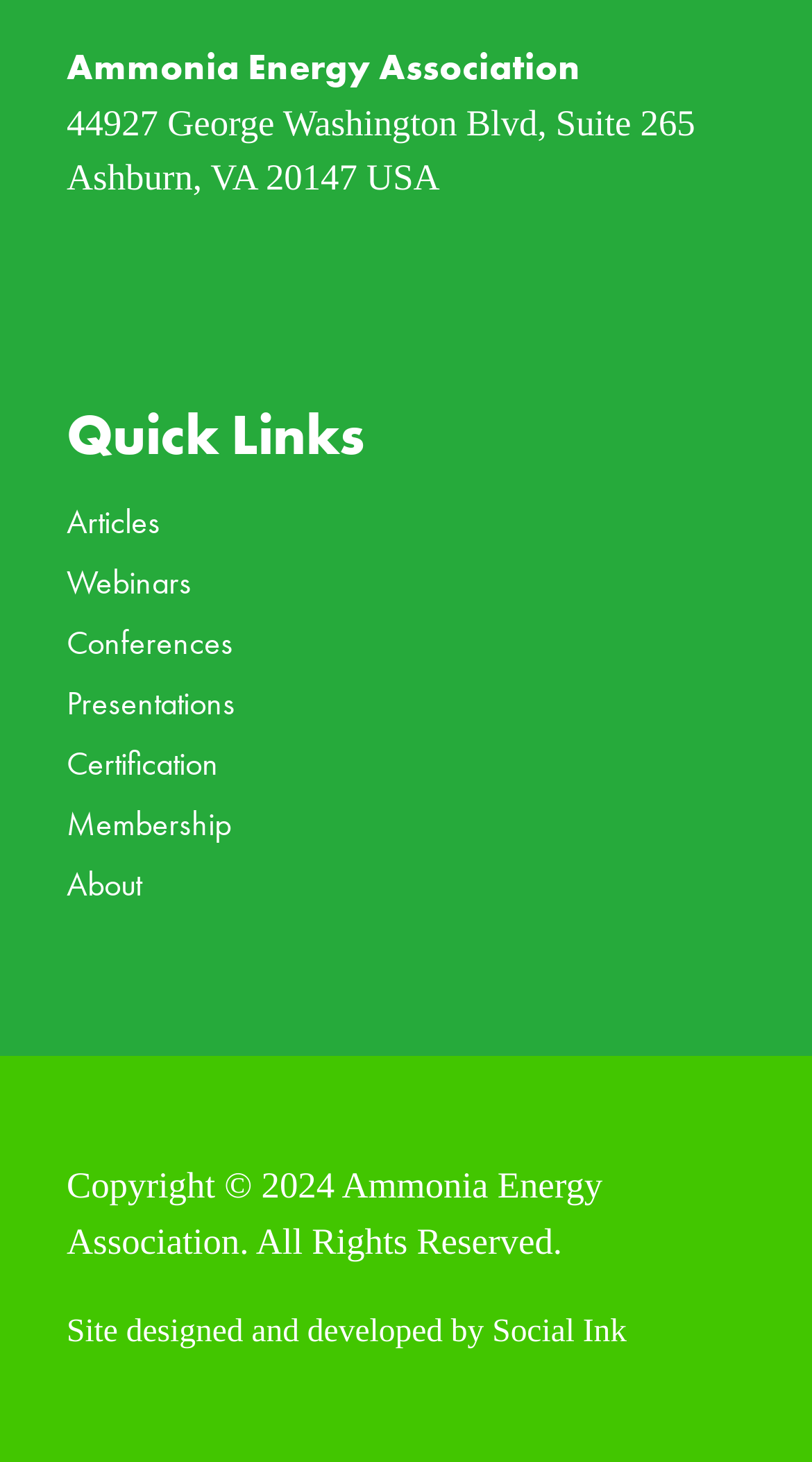Could you provide the bounding box coordinates for the portion of the screen to click to complete this instruction: "Visit About page"?

[0.082, 0.59, 0.174, 0.619]